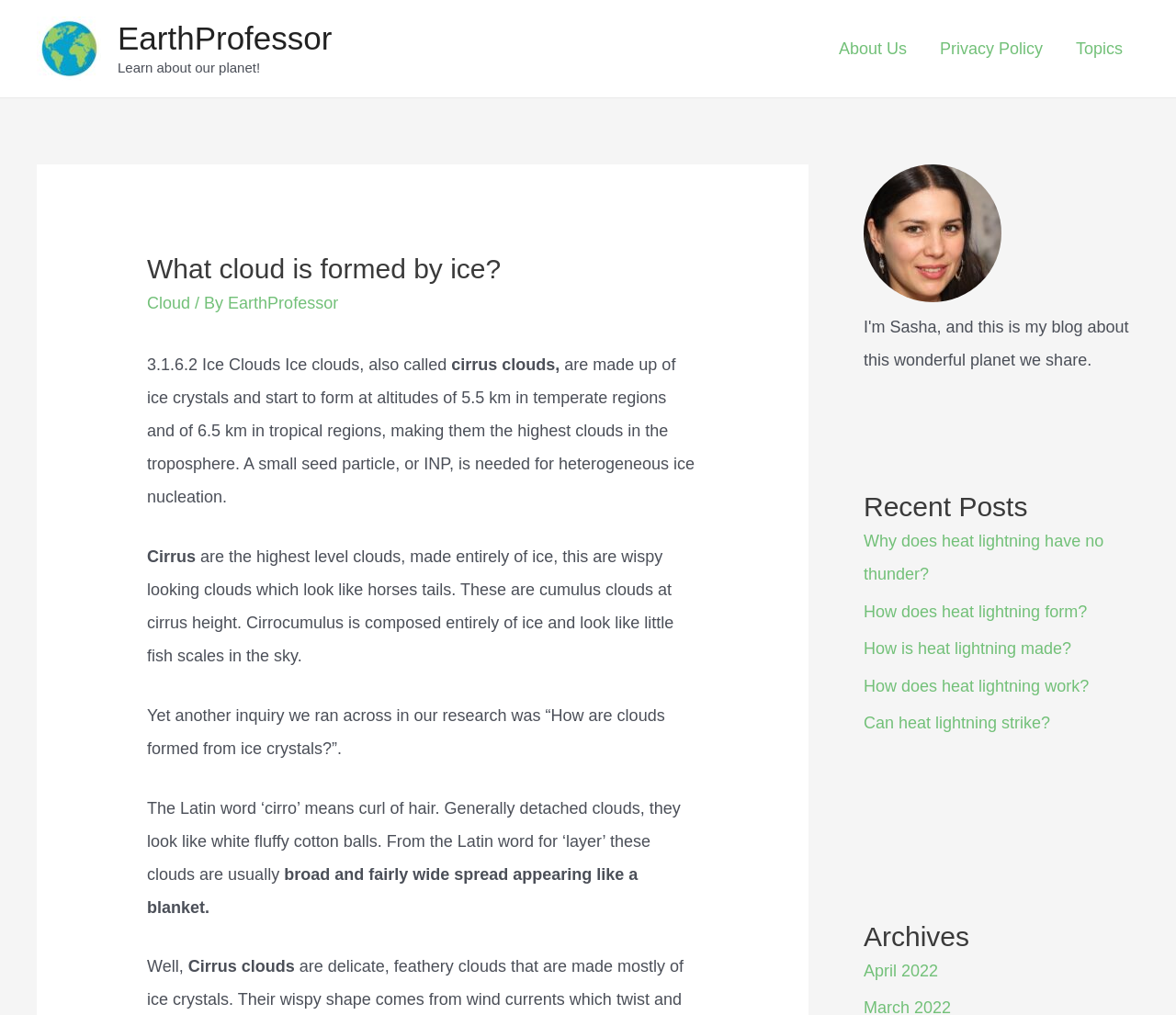What is the name of the website?
Answer with a single word or short phrase according to what you see in the image.

EarthProfessor